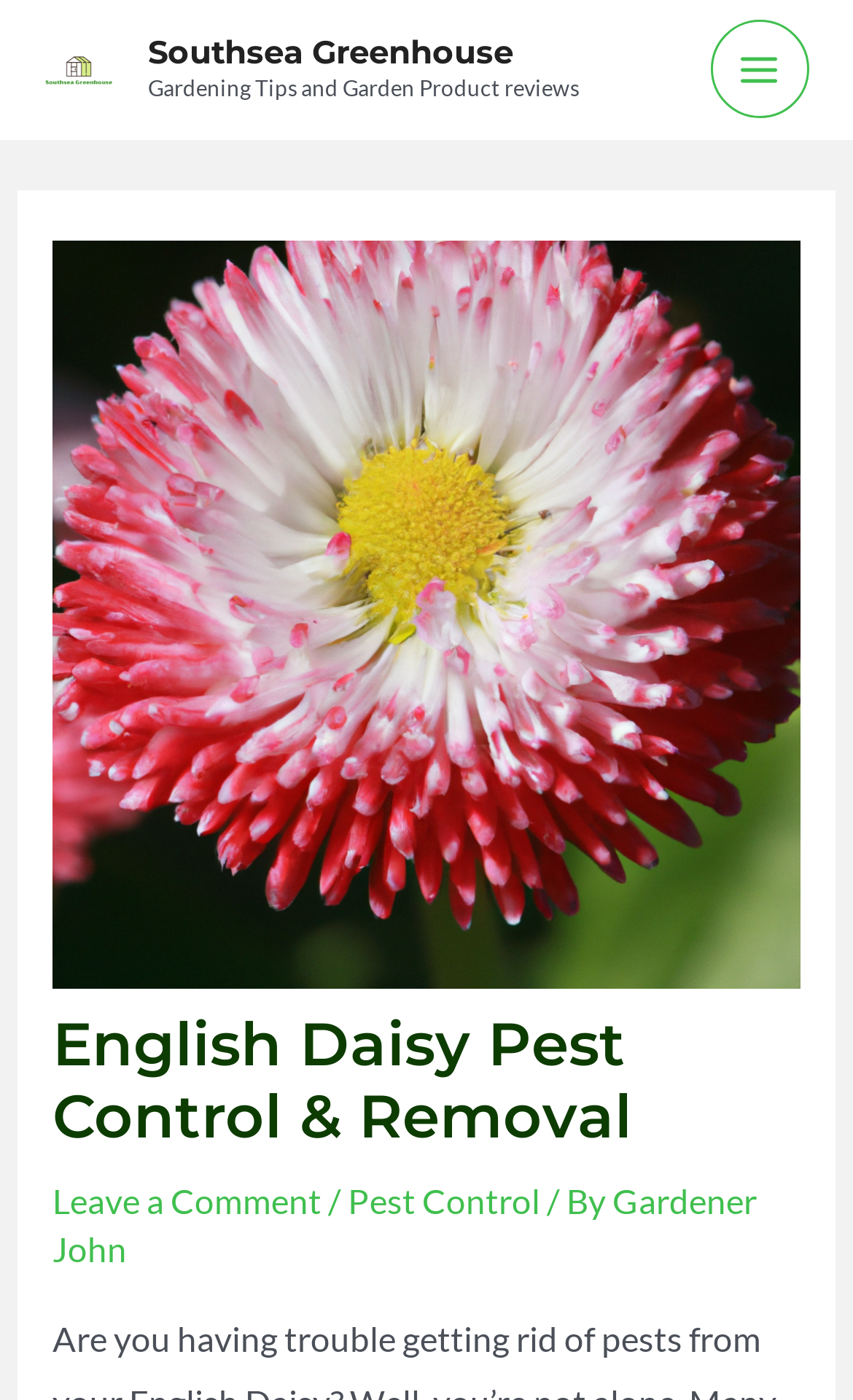Based on the image, provide a detailed and complete answer to the question: 
Is the main menu expanded?

The main menu is not expanded, as indicated by the 'expanded: False' property of the 'Main Menu' button.